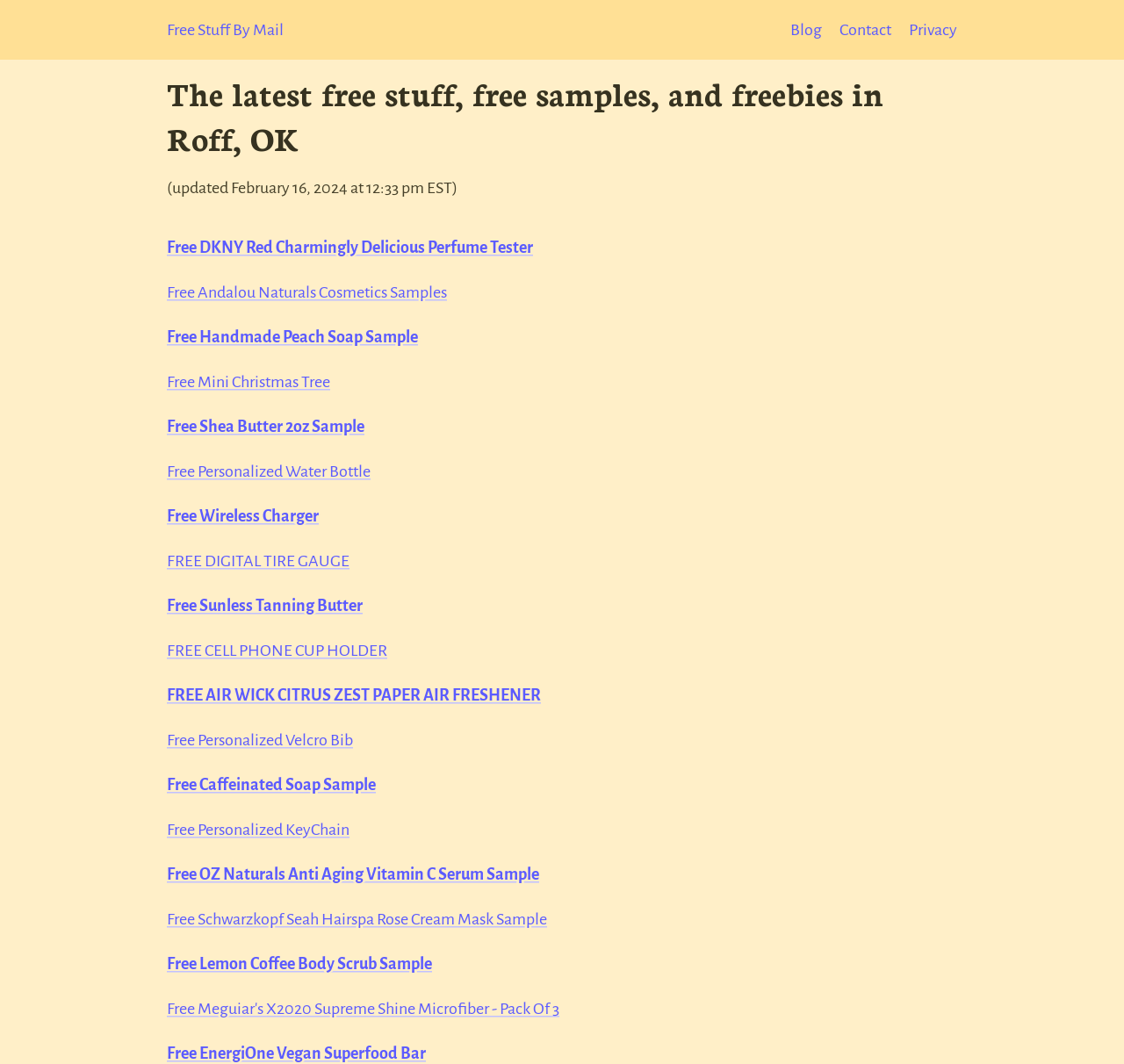Please determine the bounding box of the UI element that matches this description: ICTO - FAQ. The coordinates should be given as (top-left x, top-left y, bottom-right x, bottom-right y), with all values between 0 and 1.

None